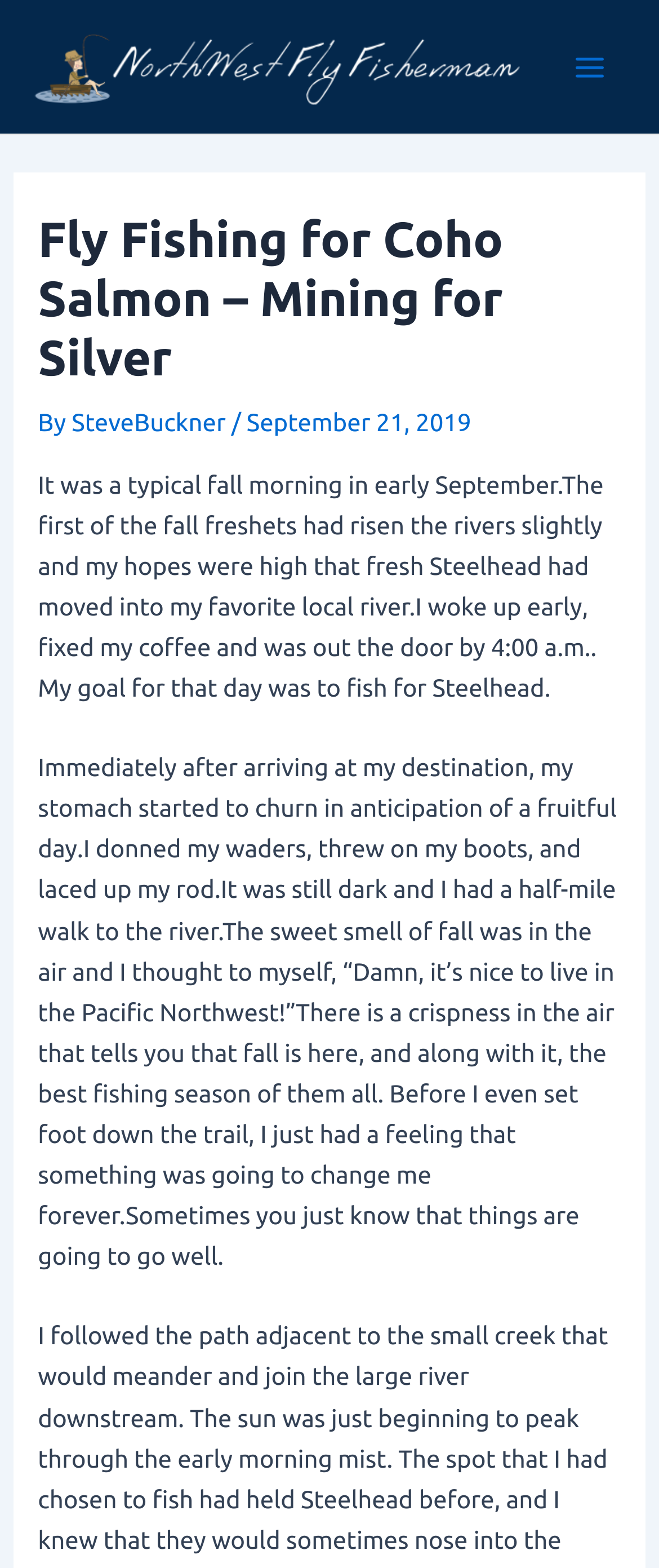Identify the bounding box coordinates for the UI element that matches this description: "SteveBuckner".

[0.109, 0.26, 0.351, 0.278]